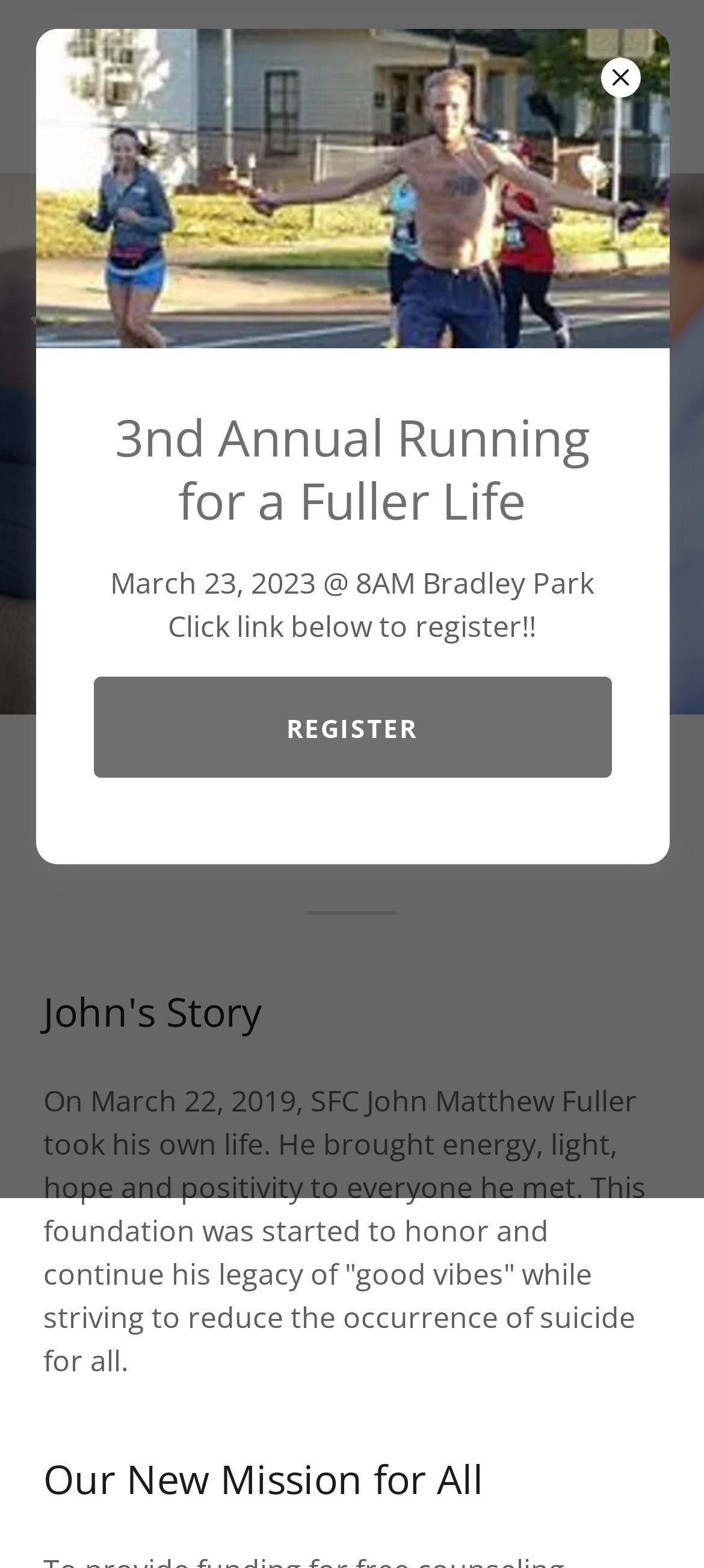What is the name of the foundation?
Give a single word or phrase answer based on the content of the image.

A Fuller Life